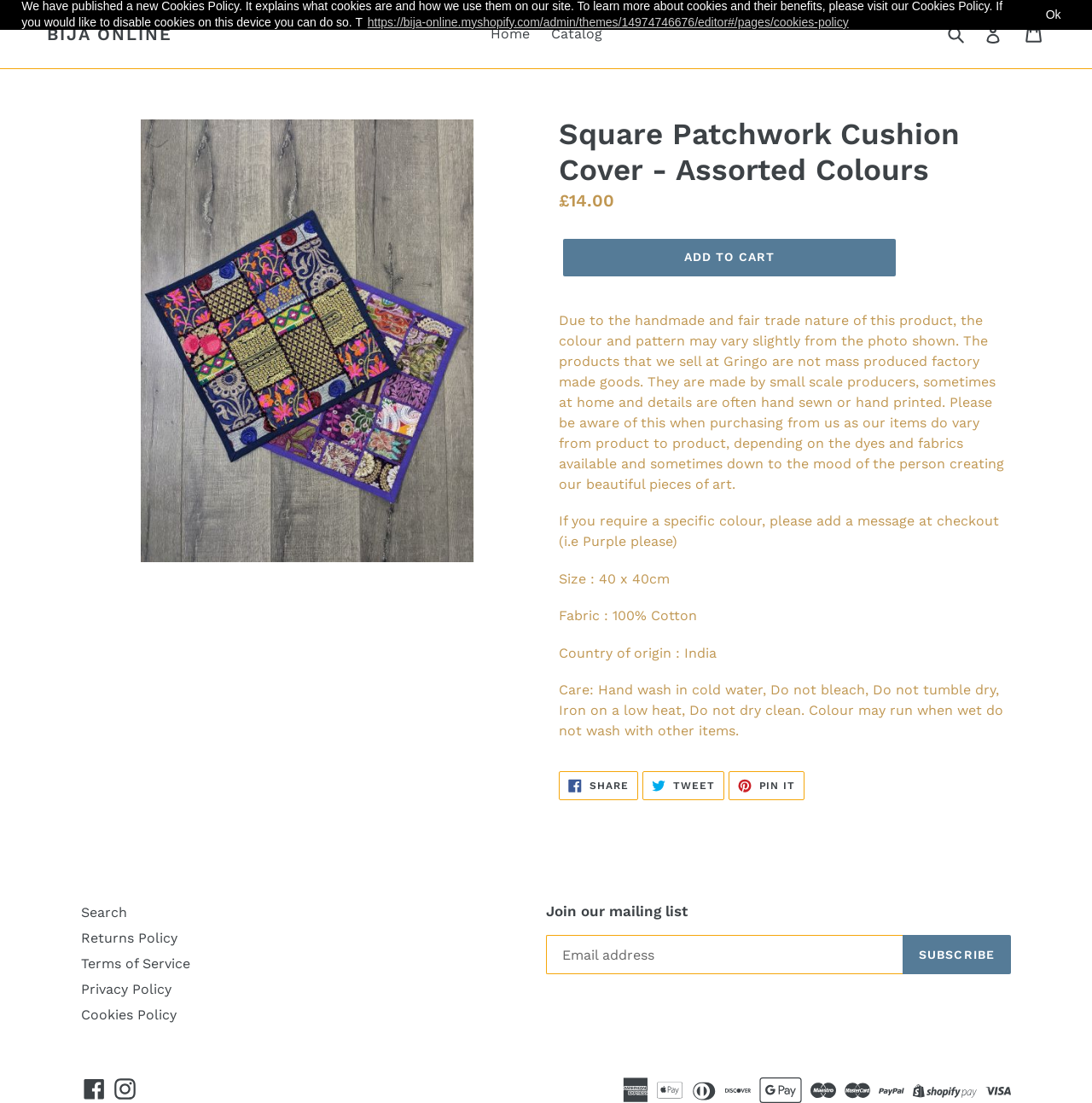Utilize the information from the image to answer the question in detail:
What is the price of the Square Patchwork Cushion Cover?

I found the price of the Square Patchwork Cushion Cover by looking at the text next to 'Regular price', which is £14.00.